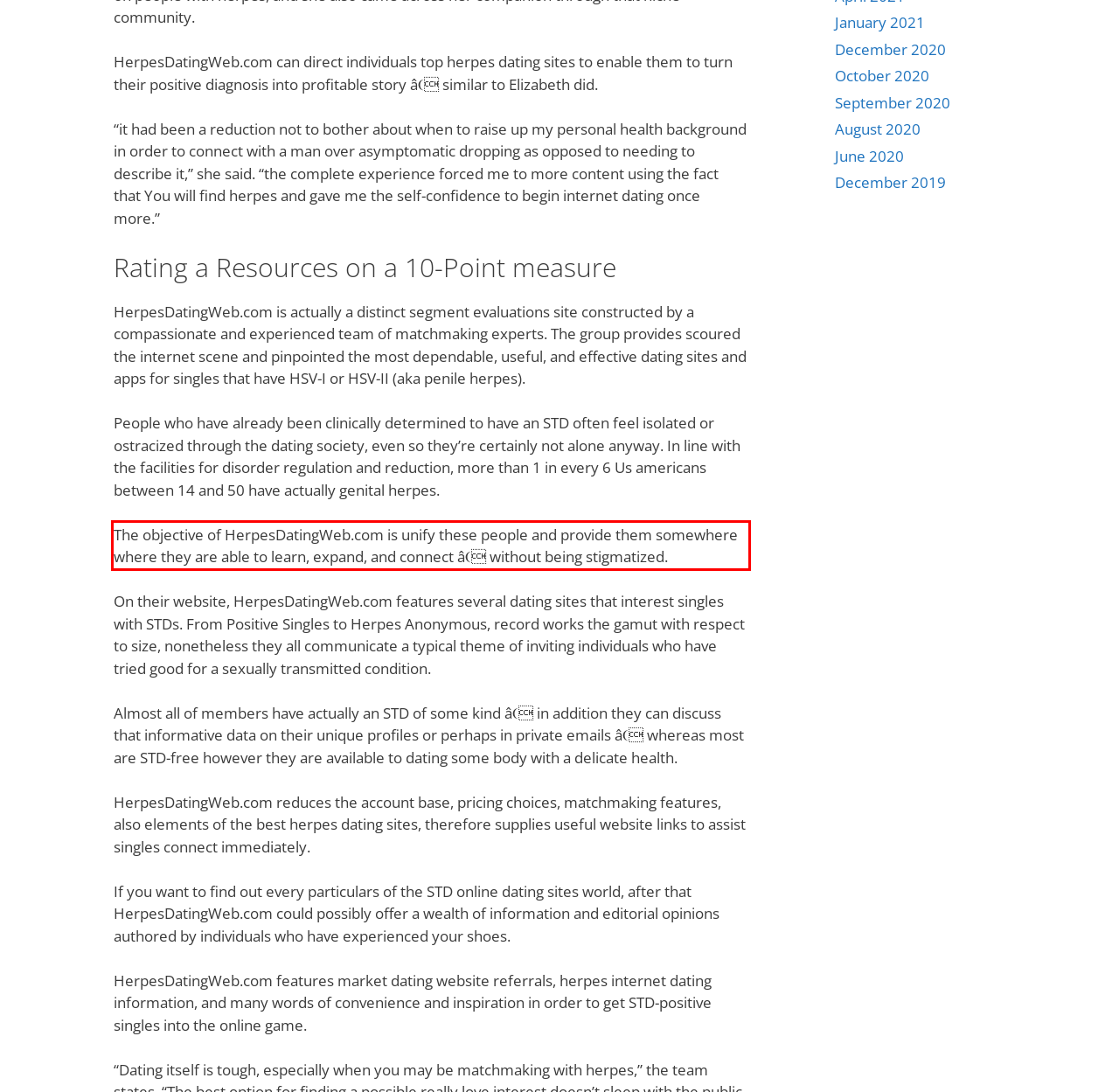By examining the provided screenshot of a webpage, recognize the text within the red bounding box and generate its text content.

The objective of HerpesDatingWeb.com is unify these people and provide them somewhere where they are able to learn, expand, and connect â without being stigmatized.